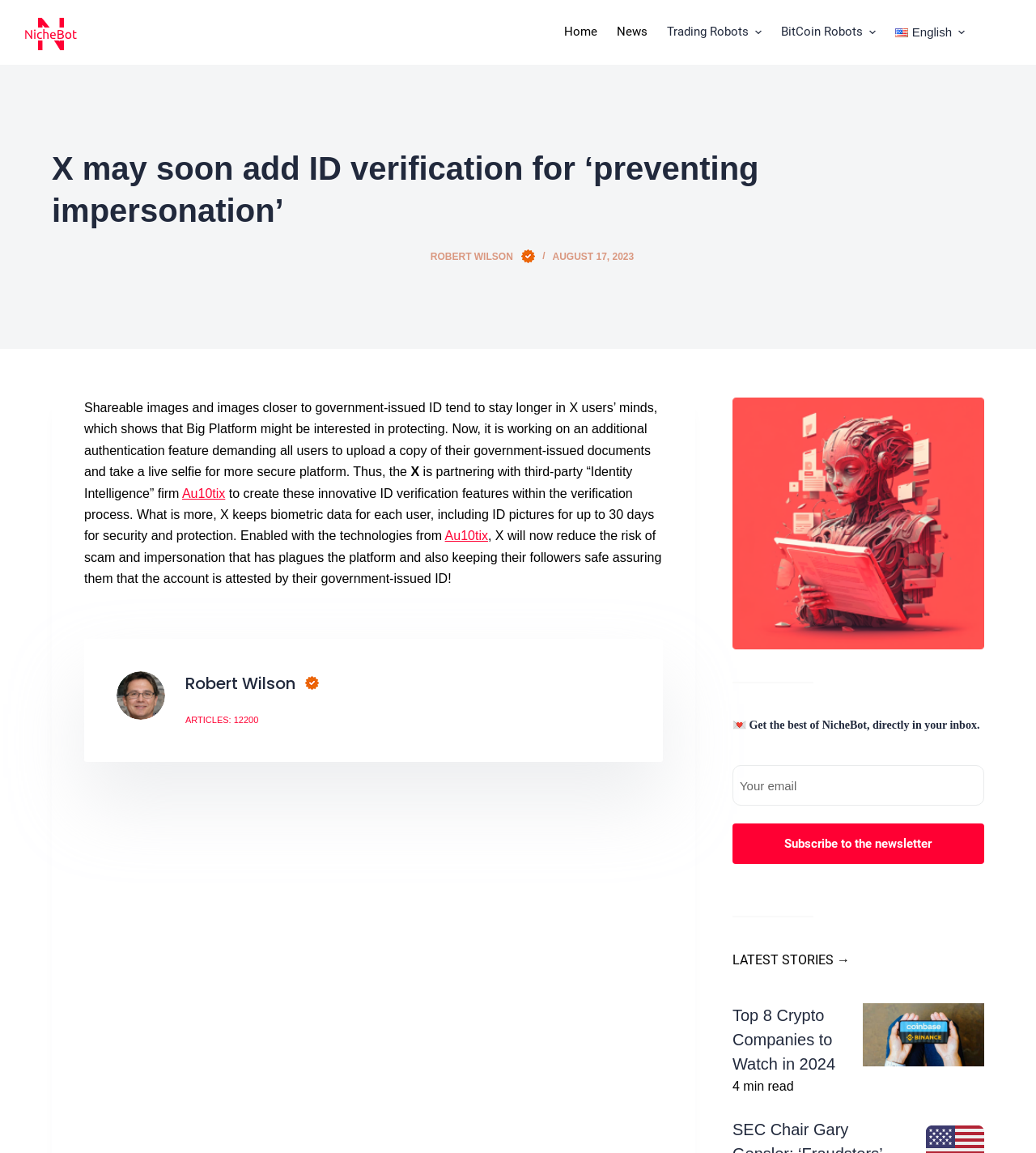Give an extensive and precise description of the webpage.

This webpage appears to be a news article or blog post from the NicheBot Official Website, focused on secured trading and reviews. At the top, there is a navigation menu with several options, including "Home", "News", "Trading Robots", and more. Below the navigation menu, there is a header section with a title "X may soon add ID verification for ‘preventing impersonation’" and a subtitle that discusses the implementation of ID verification features on a platform.

The main content of the article is divided into several sections. The first section discusses the importance of ID verification and how it can prevent impersonation on the platform. There are several links and images scattered throughout this section, including a link to the author's profile and an image of the author.

The second section appears to be a summary of the article, with a heading that reads "Robert Wilson author" and a brief description of the article's content. Below this section, there is a call-to-action to subscribe to the newsletter, with a text box to enter an email address and a button to submit.

The webpage also features a section with the latest stories, including a heading that reads "LATEST STORIES →" and a link to an article titled "Top 8 Crypto Companies to Watch in 2024". This section appears to be a list of recent articles or news stories.

Throughout the webpage, there are several images, links, and buttons that provide additional functionality or information. The overall layout is organized and easy to follow, with clear headings and concise text.